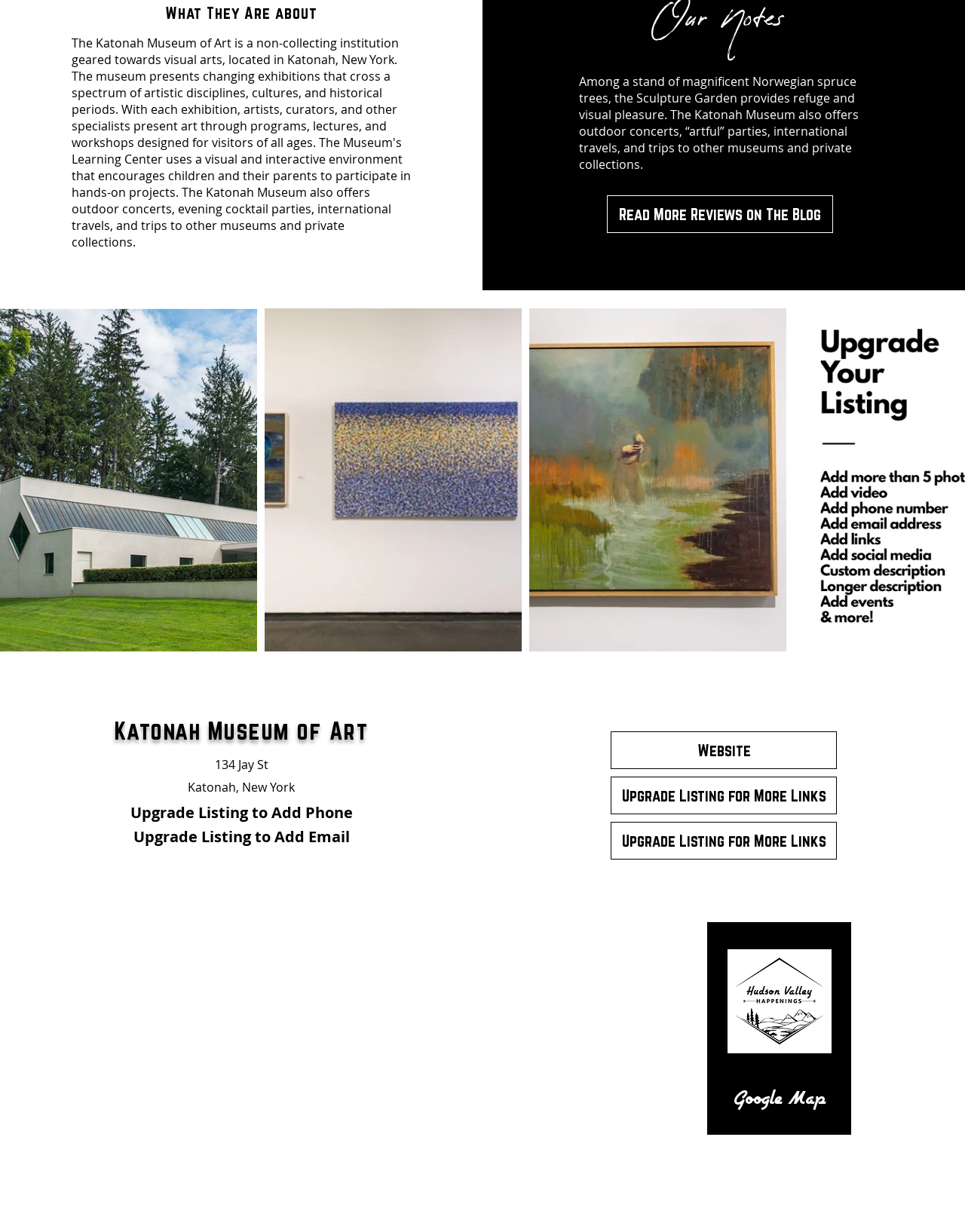Determine the bounding box coordinates of the UI element described below. Use the format (top-left x, top-left y, bottom-right x, bottom-right y) with floating point numbers between 0 and 1: curators

[0.296, 0.082, 0.347, 0.095]